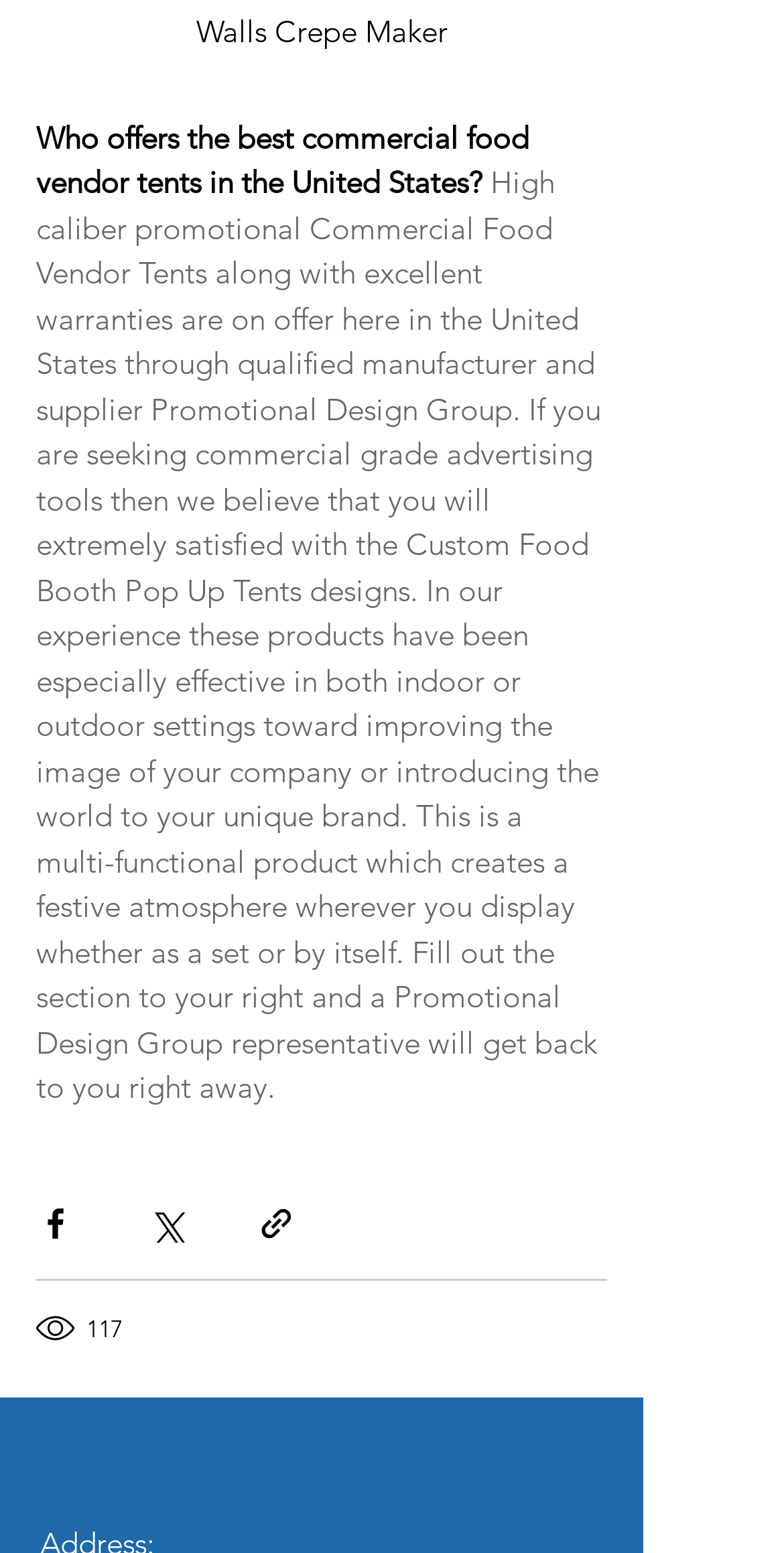Provide a brief response to the question below using a single word or phrase: 
How many views does this webpage have?

117 views